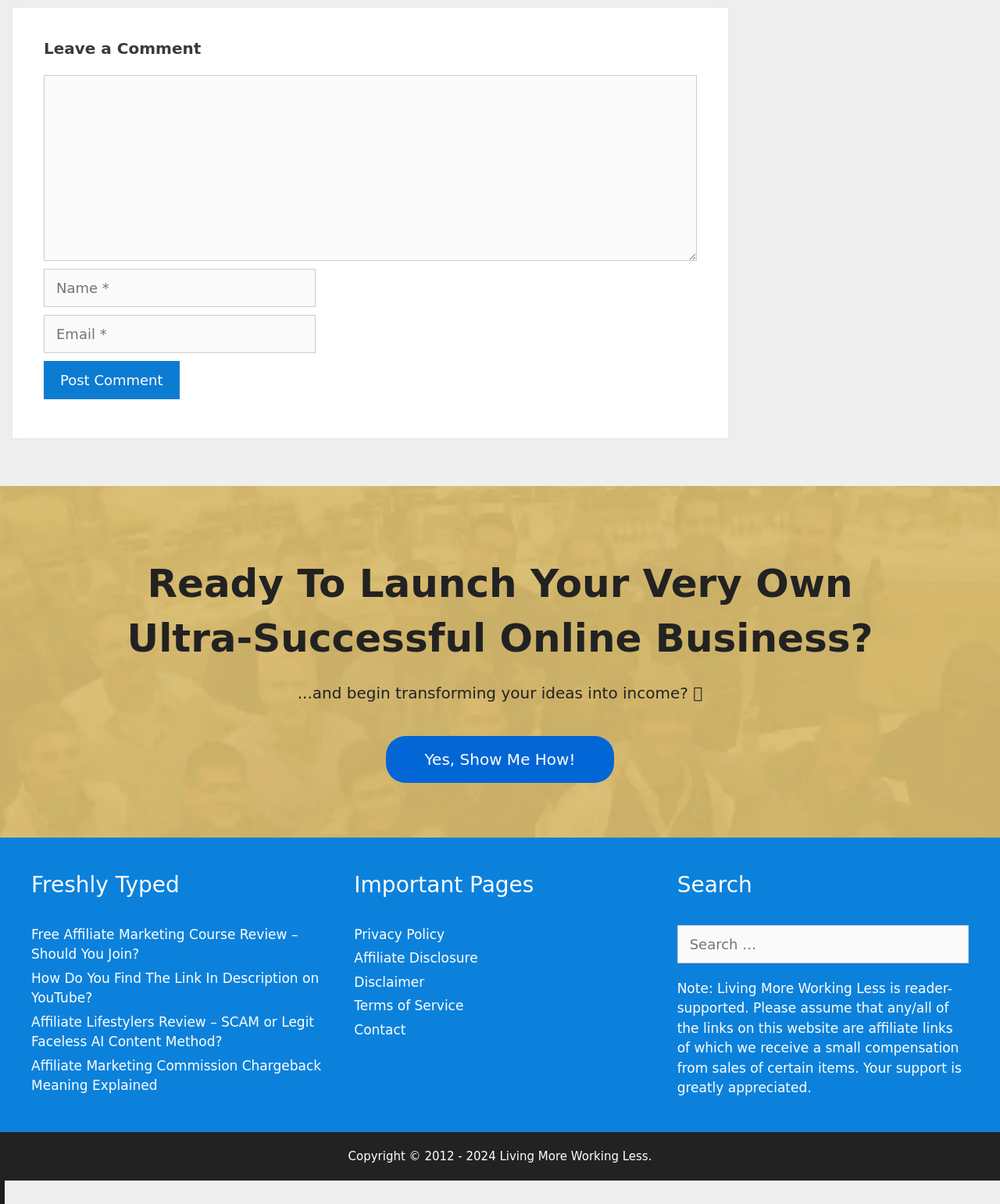Pinpoint the bounding box coordinates of the element that must be clicked to accomplish the following instruction: "Read the 'Privacy Policy'". The coordinates should be in the format of four float numbers between 0 and 1, i.e., [left, top, right, bottom].

[0.354, 0.769, 0.445, 0.782]